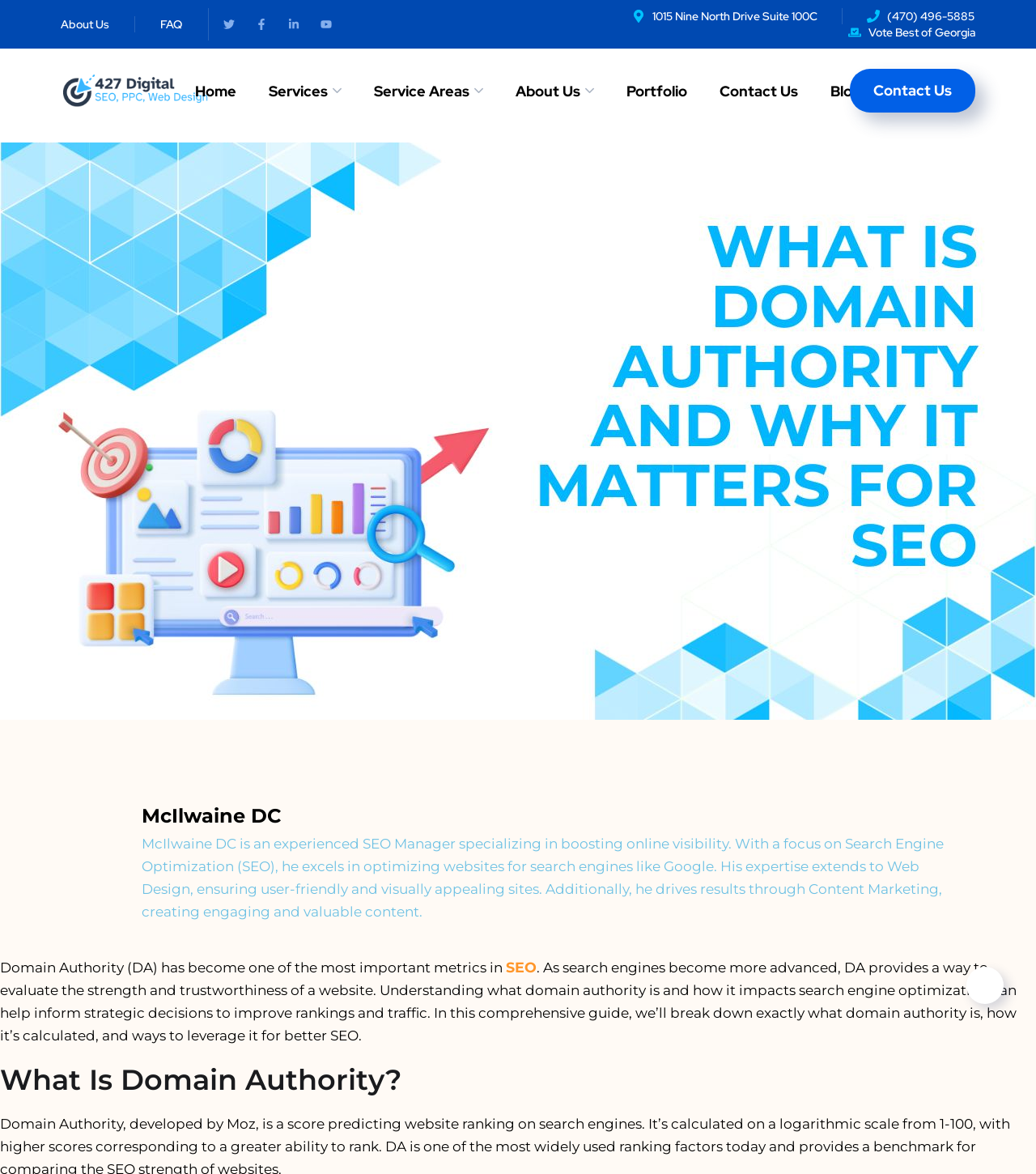Highlight the bounding box coordinates of the element that should be clicked to carry out the following instruction: "Click on the About Us link". The coordinates must be given as four float numbers ranging from 0 to 1, i.e., [left, top, right, bottom].

[0.059, 0.014, 0.105, 0.028]